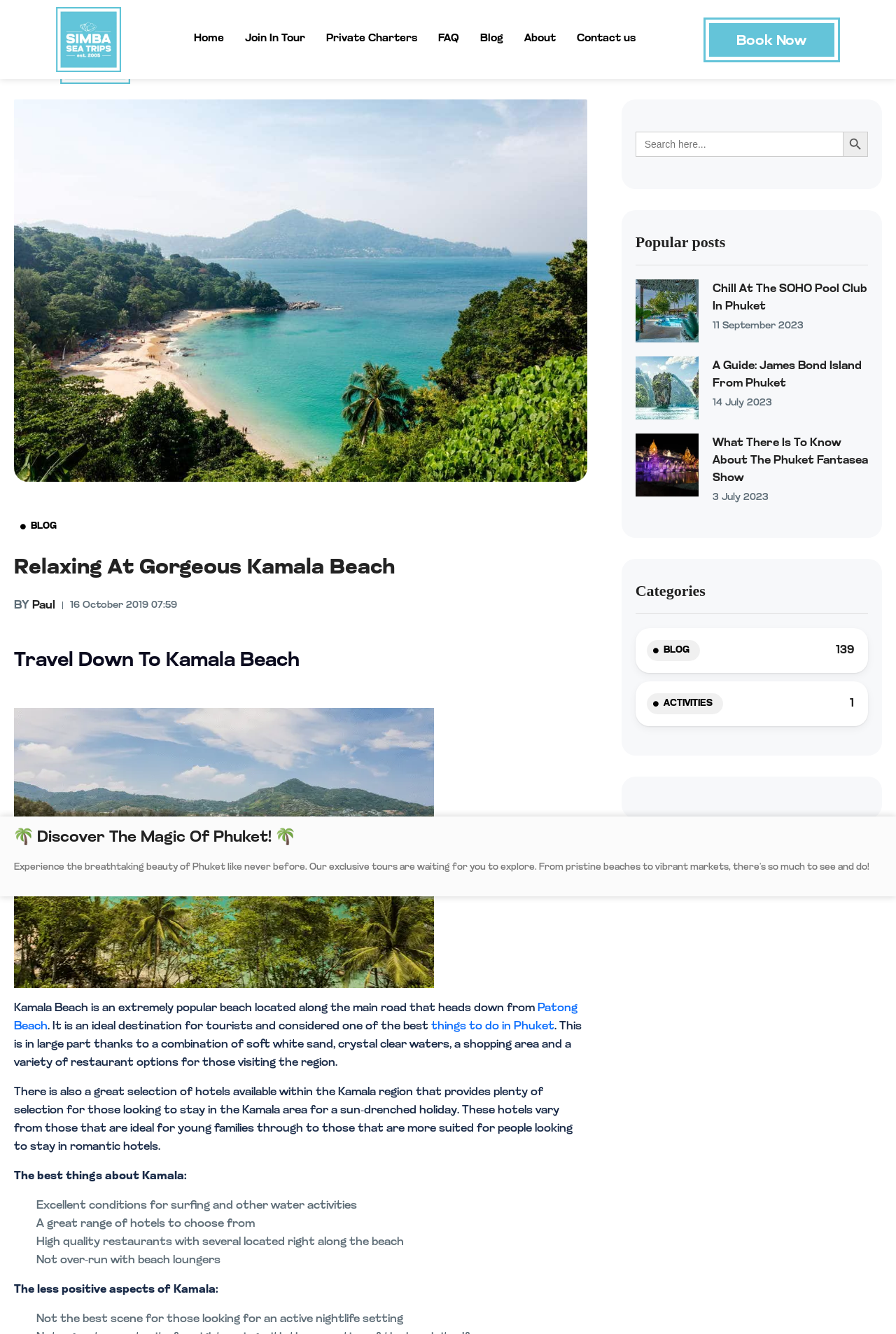Based on the image, provide a detailed and complete answer to the question: 
What is the category of the blog post 'A guide: James Bond Island from Phuket'?

The blog post 'A guide: James Bond Island from Phuket' is categorized under ACTIVITIES, which is one of the categories listed on the webpage.